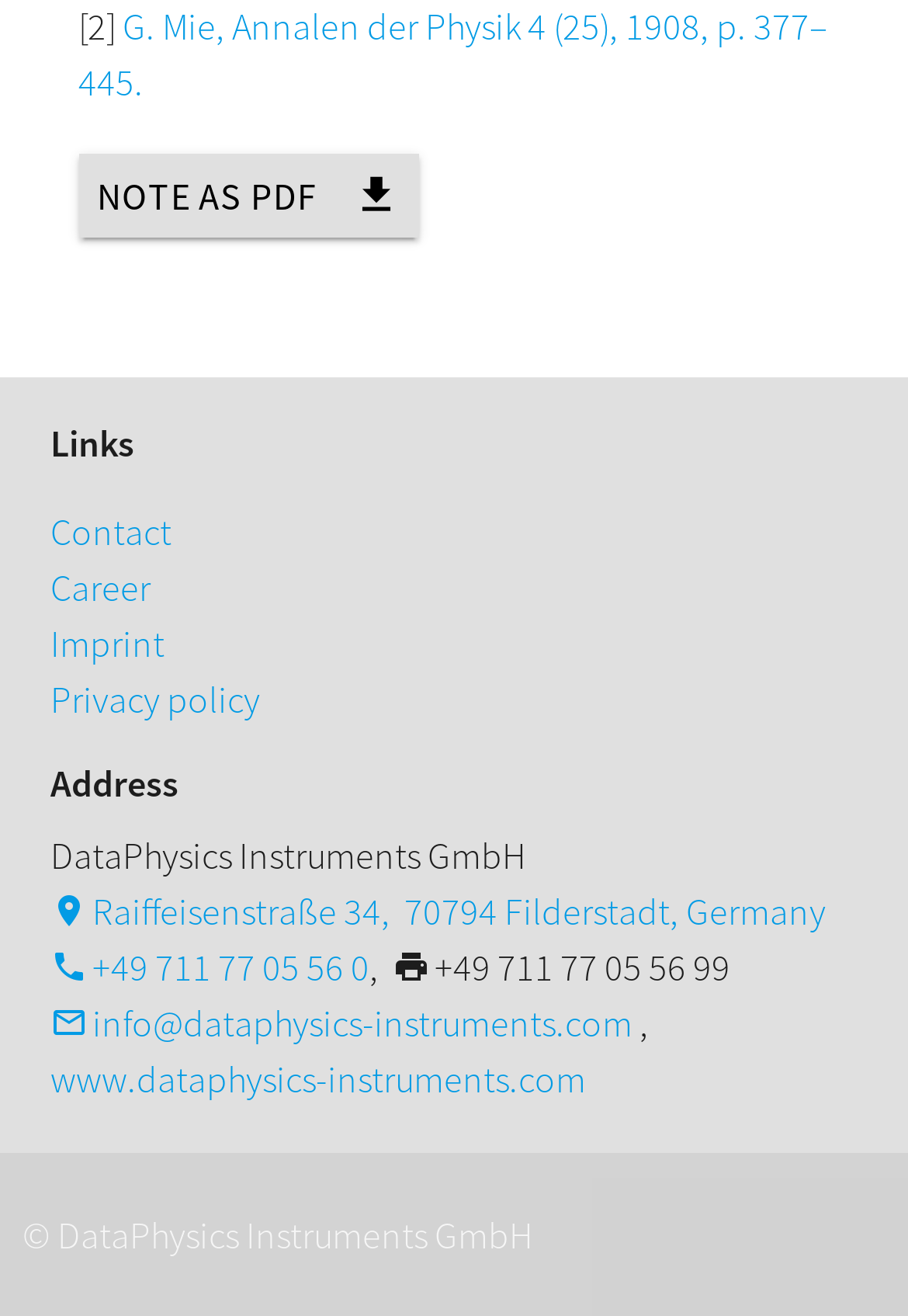Determine the bounding box coordinates of the region I should click to achieve the following instruction: "Visit the contact page". Ensure the bounding box coordinates are four float numbers between 0 and 1, i.e., [left, top, right, bottom].

[0.056, 0.385, 0.189, 0.421]